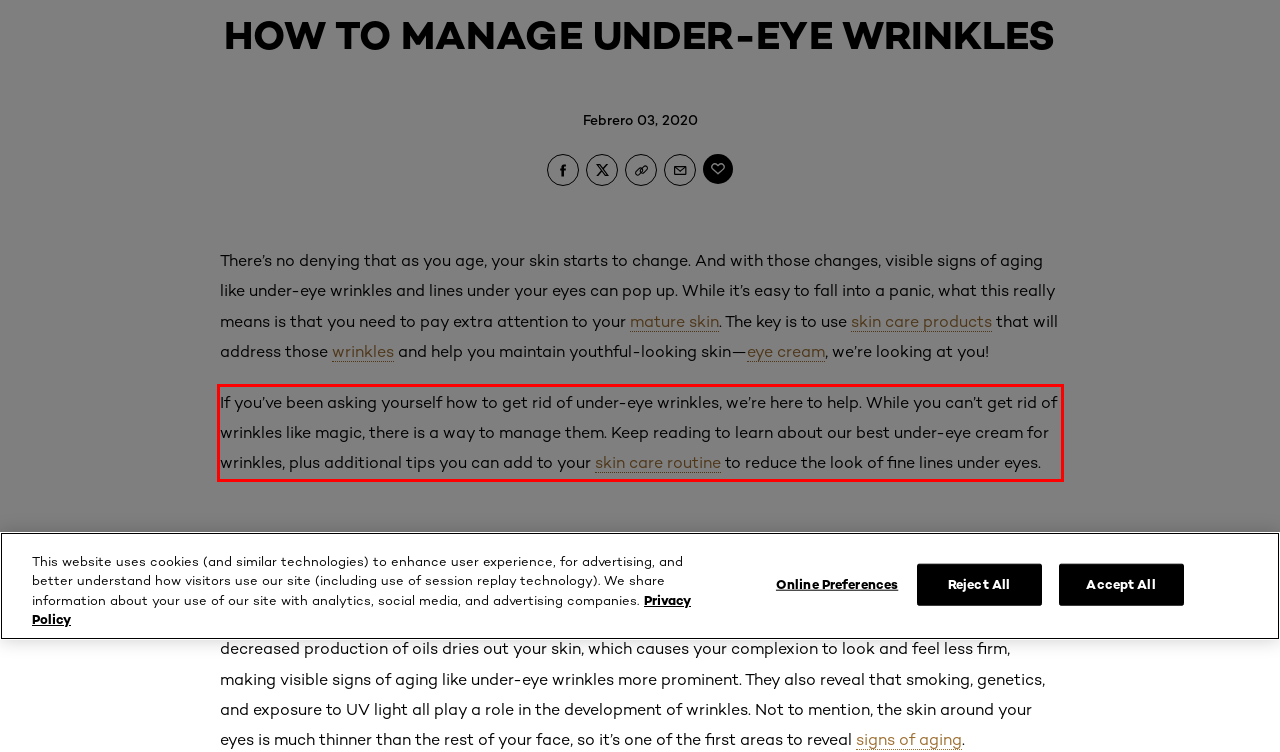There is a UI element on the webpage screenshot marked by a red bounding box. Extract and generate the text content from within this red box.

If you’ve been asking yourself how to get rid of under-eye wrinkles, we’re here to help. While you can’t get rid of wrinkles like magic, there is a way to manage them. Keep reading to learn about our best under-eye cream for wrinkles, plus additional tips you can add to your skin care routine to reduce the look of fine lines under eyes.